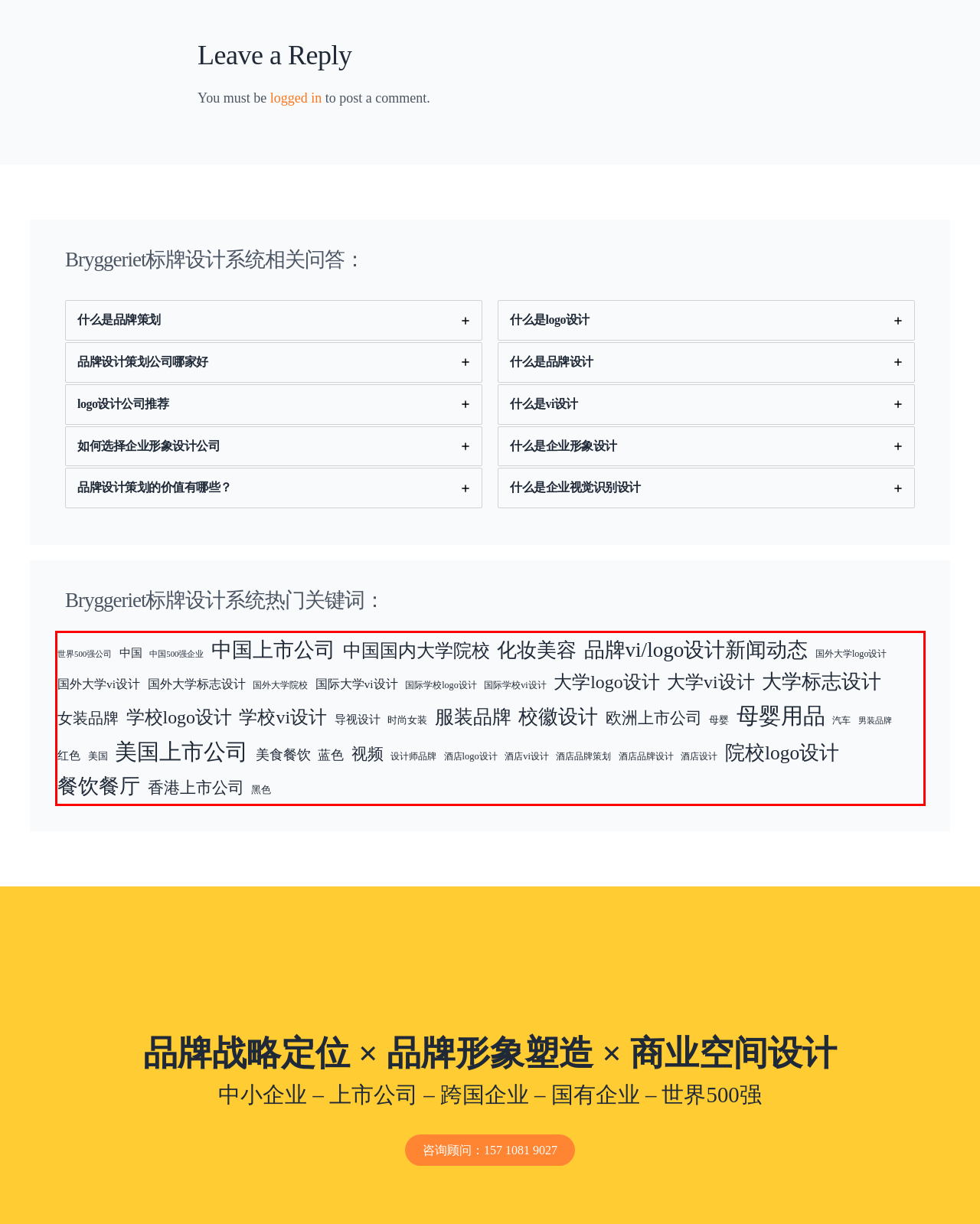Using the provided screenshot of a webpage, recognize and generate the text found within the red rectangle bounding box.

世界500强公司 中国 中国500强企业 中国上市公司 中国国内大学院校 化妆美容 品牌vi/logo设计新闻动态 国外大学logo设计 国外大学vi设计 国外大学标志设计 国外大学院校 国际大学vi设计 国际学校logo设计 国际学校vi设计 大学logo设计 大学vi设计 大学标志设计 女装品牌 学校logo设计 学校vi设计 导视设计 时尚女装 服装品牌 校徽设计 欧洲上市公司 母婴 母婴用品 汽车 男装品牌 红色 美国 美国上市公司 美食餐饮 蓝色 视频 设计师品牌 酒店logo设计 酒店vi设计 酒店品牌策划 酒店品牌设计 酒店设计 院校logo设计 餐饮餐厅 香港上市公司 黑色